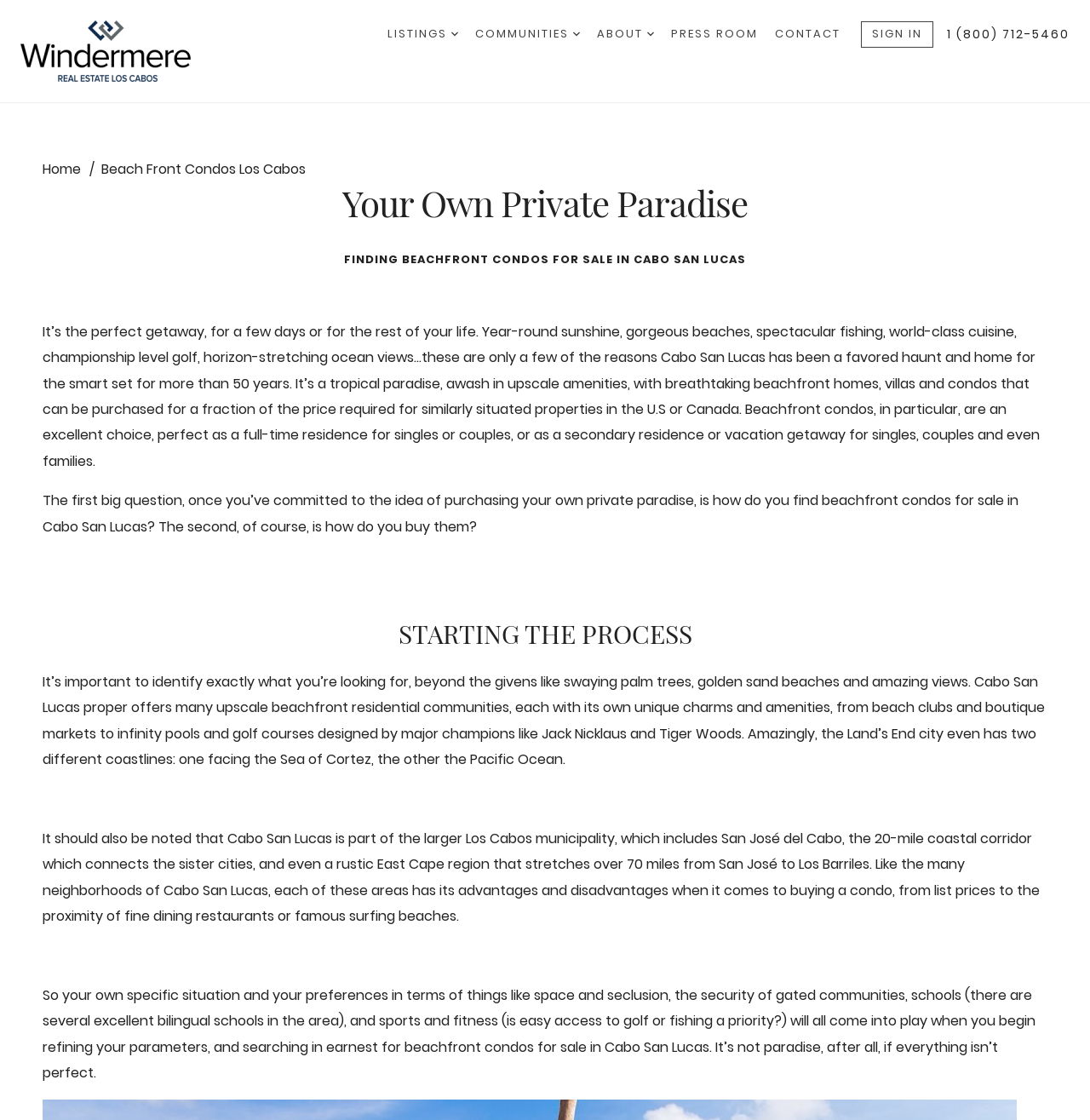What is the main topic of this webpage?
Using the image as a reference, answer with just one word or a short phrase.

Buying condos in Cabo San Lucas